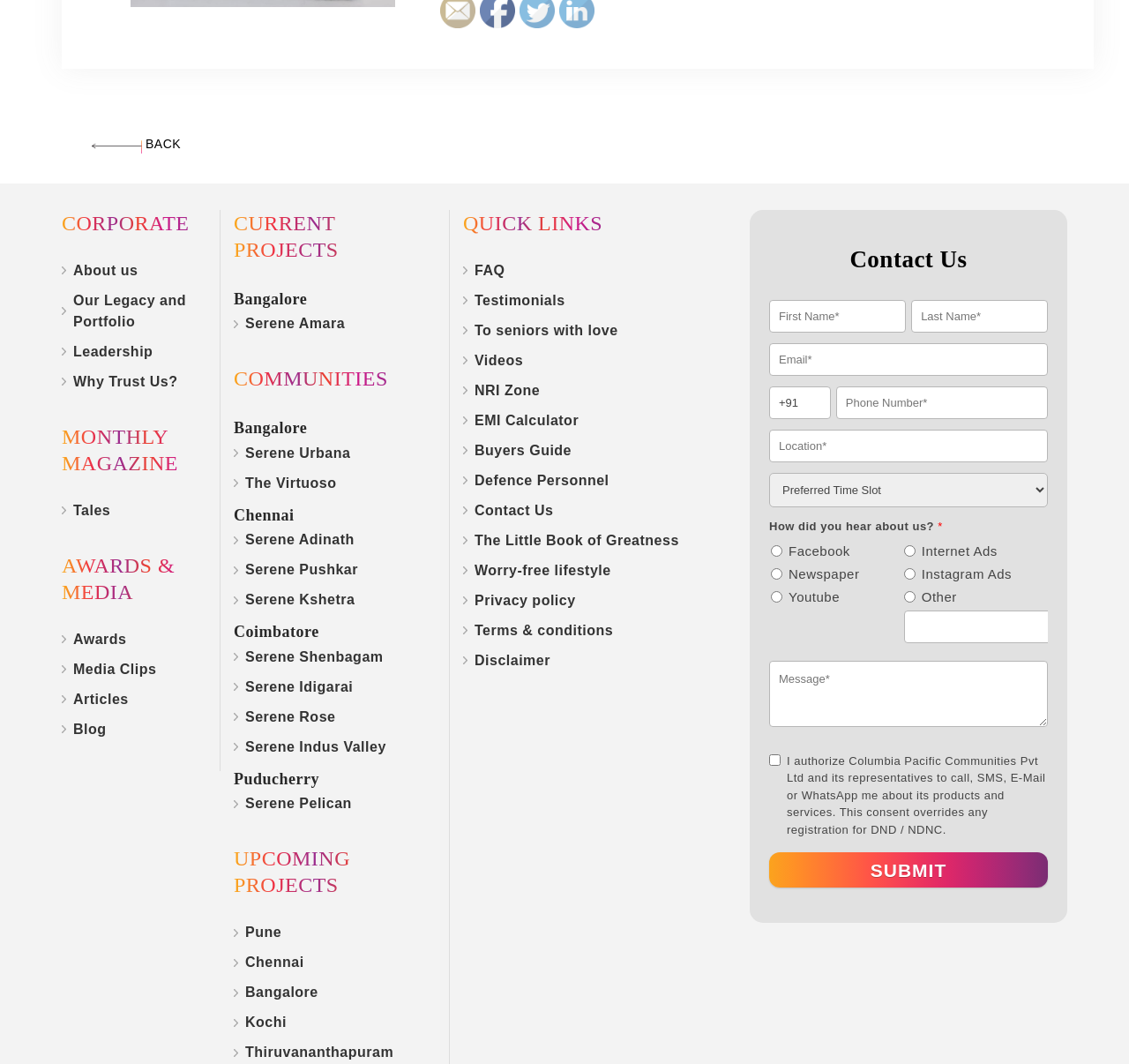Please determine the bounding box coordinates for the UI element described here. Use the format (top-left x, top-left y, bottom-right x, bottom-right y) with values bounded between 0 and 1: name="Name_Last" placeholder="Last Name*"

[0.807, 0.282, 0.928, 0.312]